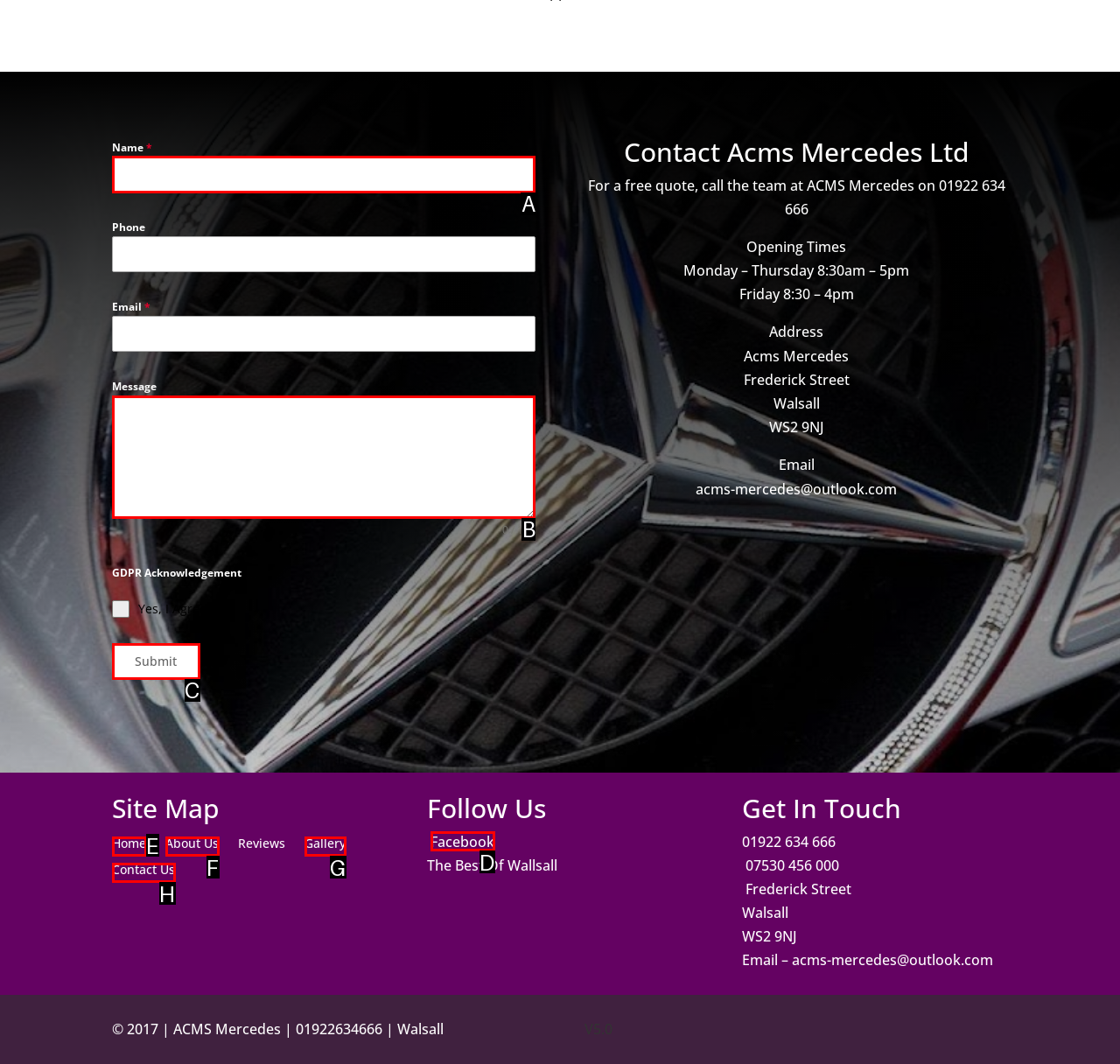Determine which HTML element I should select to execute the task: Enter your name
Reply with the corresponding option's letter from the given choices directly.

A